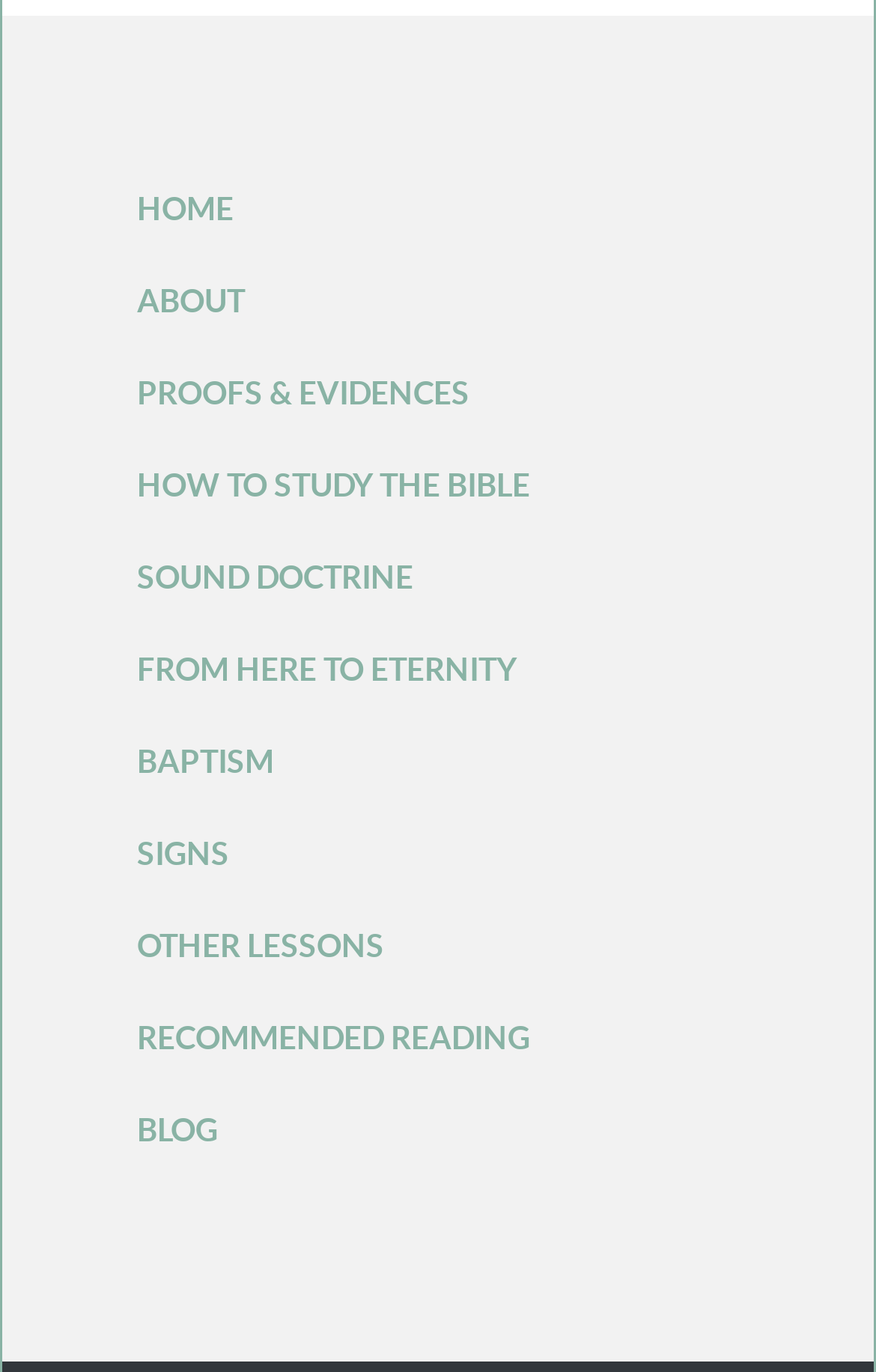Determine the bounding box coordinates of the area to click in order to meet this instruction: "learn how to study the bible".

[0.131, 0.322, 0.869, 0.389]